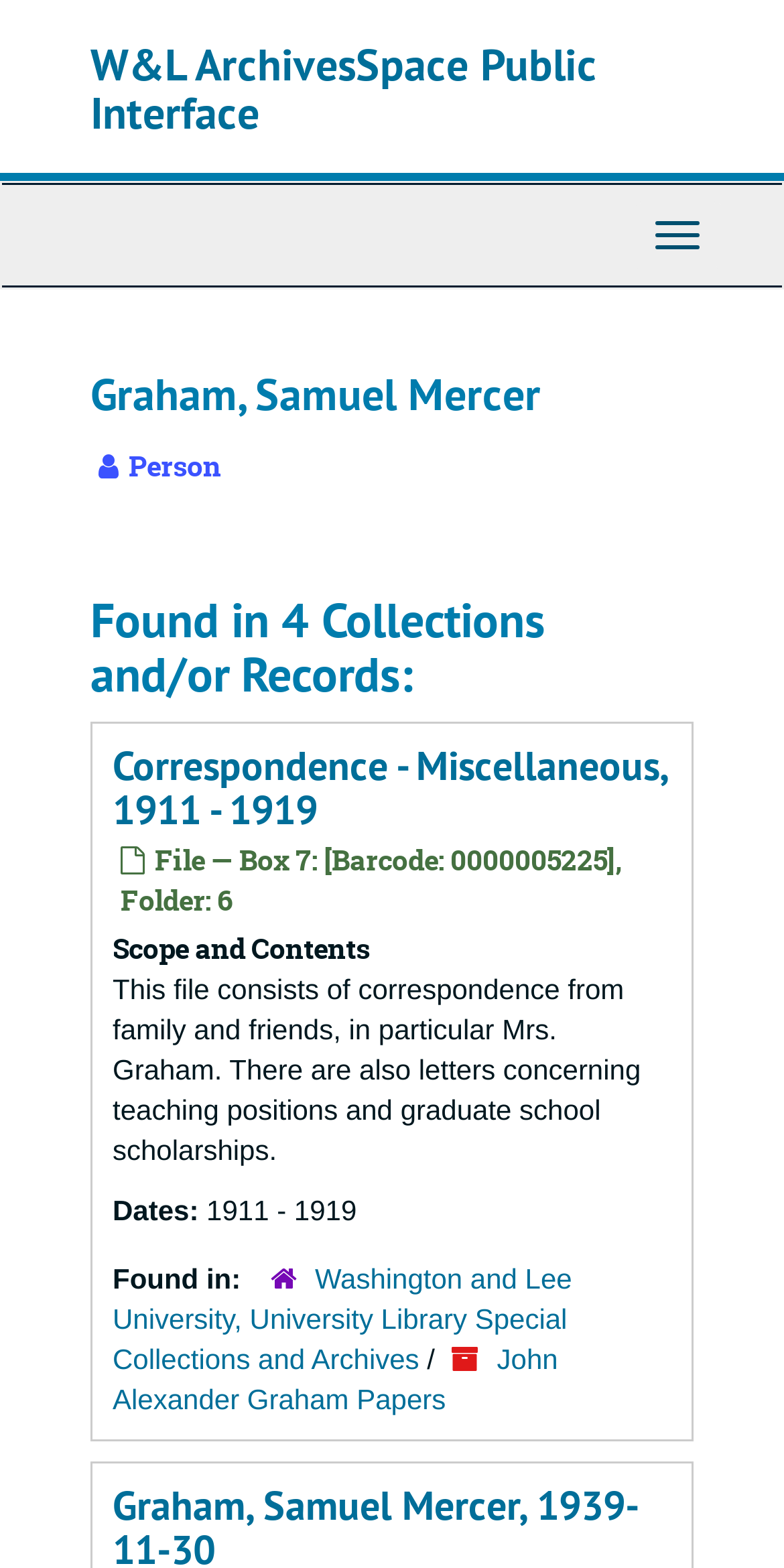Please provide a brief answer to the following inquiry using a single word or phrase:
What is the name of the university library where the John Alexander Graham Papers are located?

Washington and Lee University, University Library